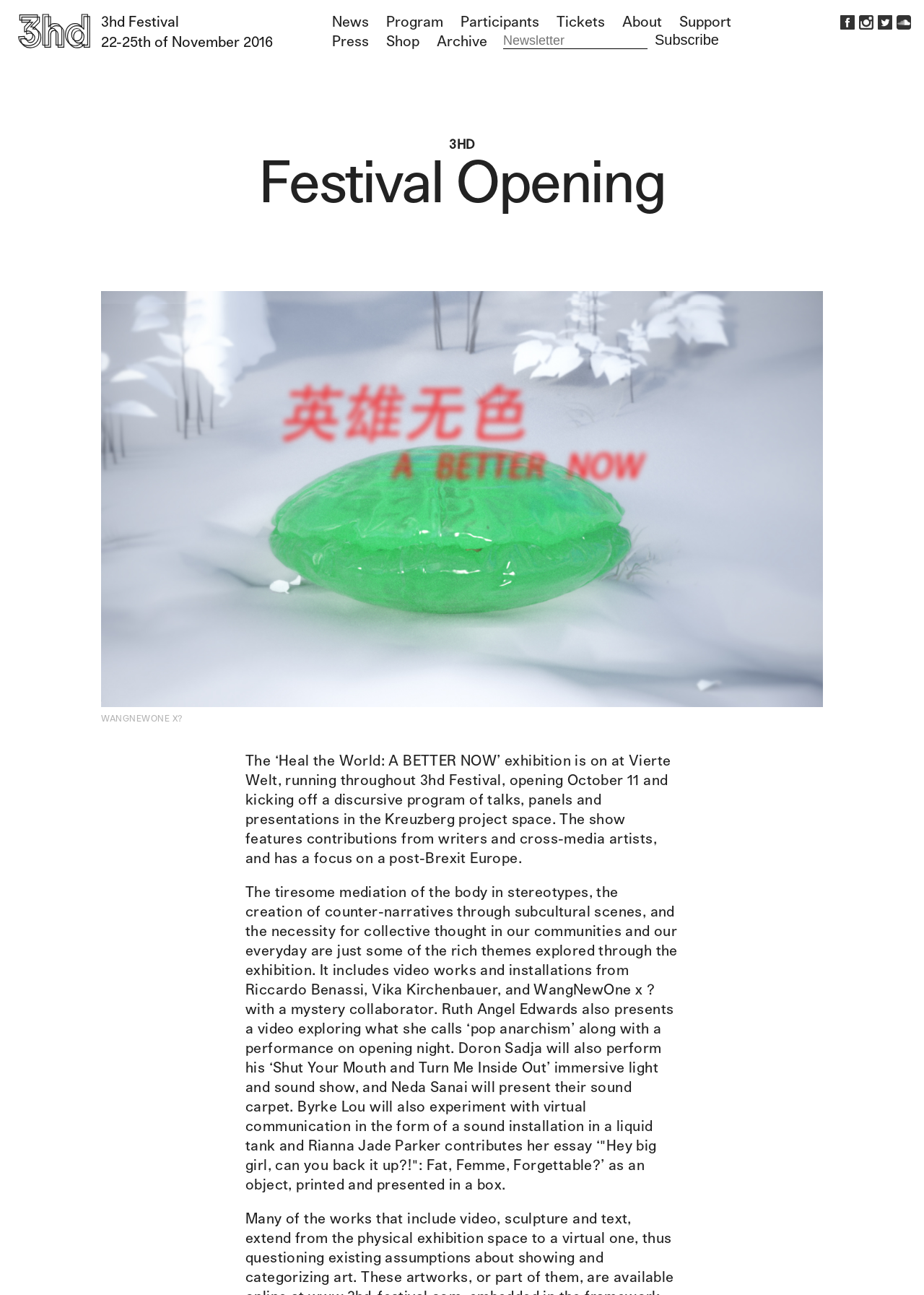What is the theme of the exhibition?
Please respond to the question thoroughly and include all relevant details.

The theme of the exhibition can be inferred from the text description of the exhibition, which mentions 'a post-Brexit Europe' as one of the focuses of the show.